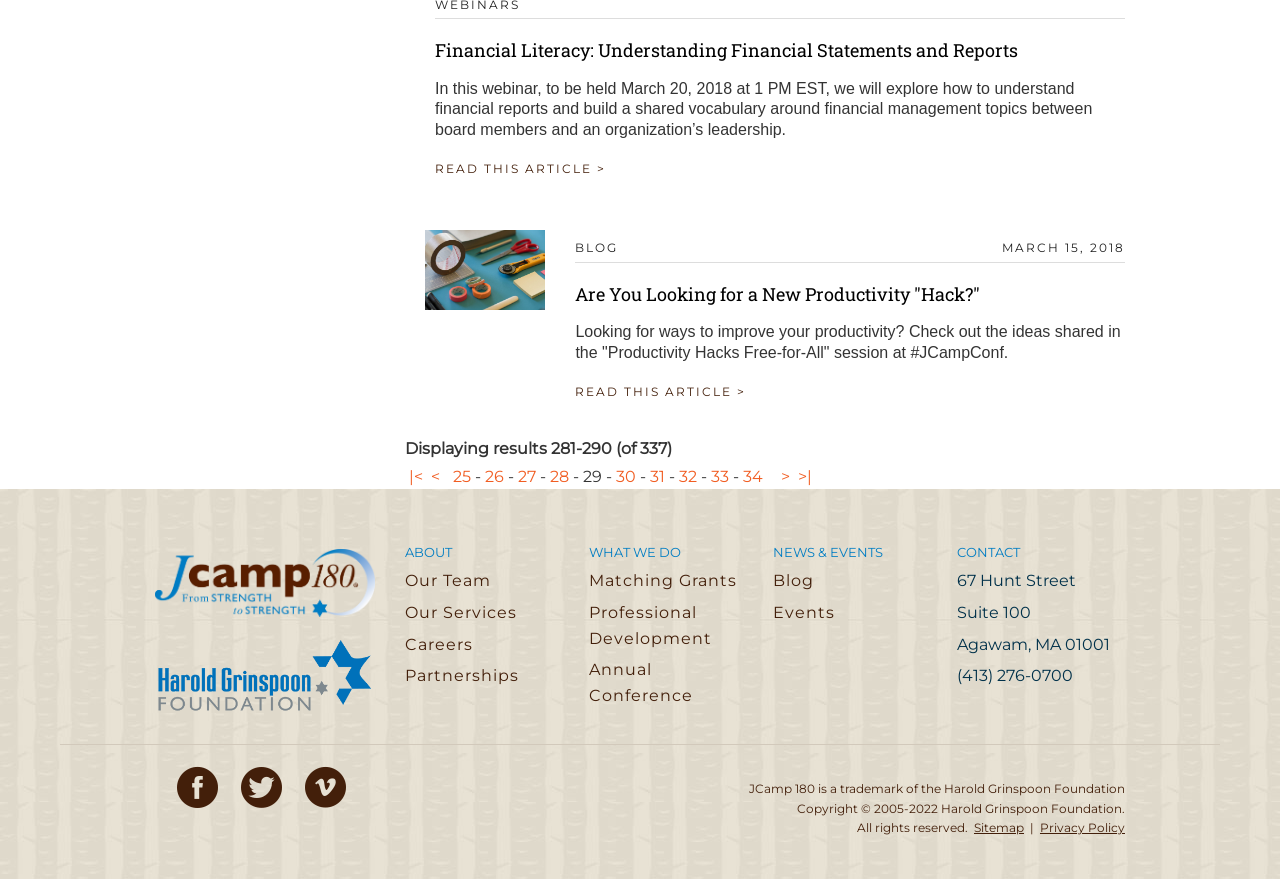Please find the bounding box coordinates in the format (top-left x, top-left y, bottom-right x, bottom-right y) for the given element description. Ensure the coordinates are floating point numbers between 0 and 1. Description: Blog

[0.604, 0.641, 0.636, 0.663]